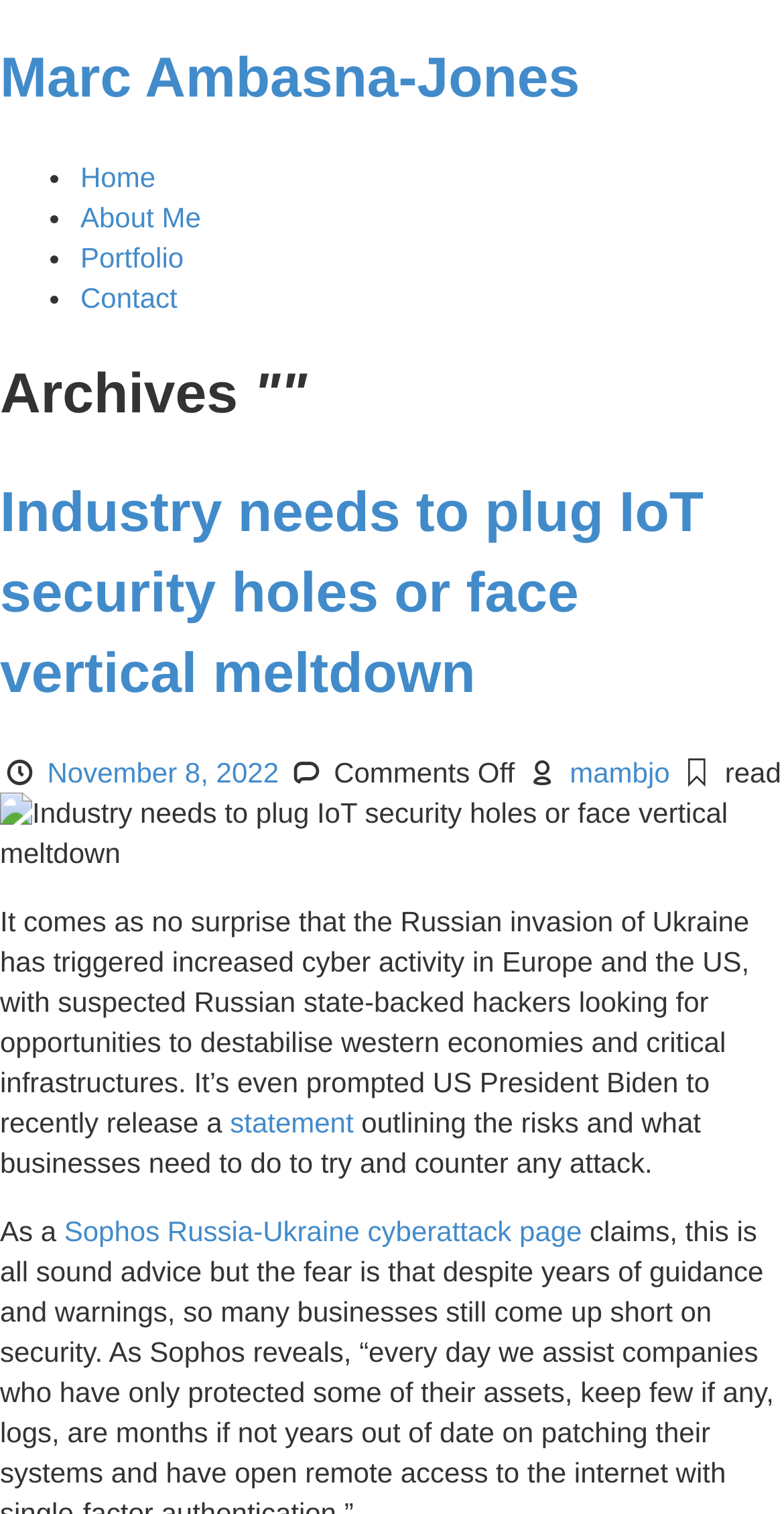Predict the bounding box of the UI element based on the description: "Portfolio". The coordinates should be four float numbers between 0 and 1, formatted as [left, top, right, bottom].

[0.103, 0.159, 0.234, 0.18]